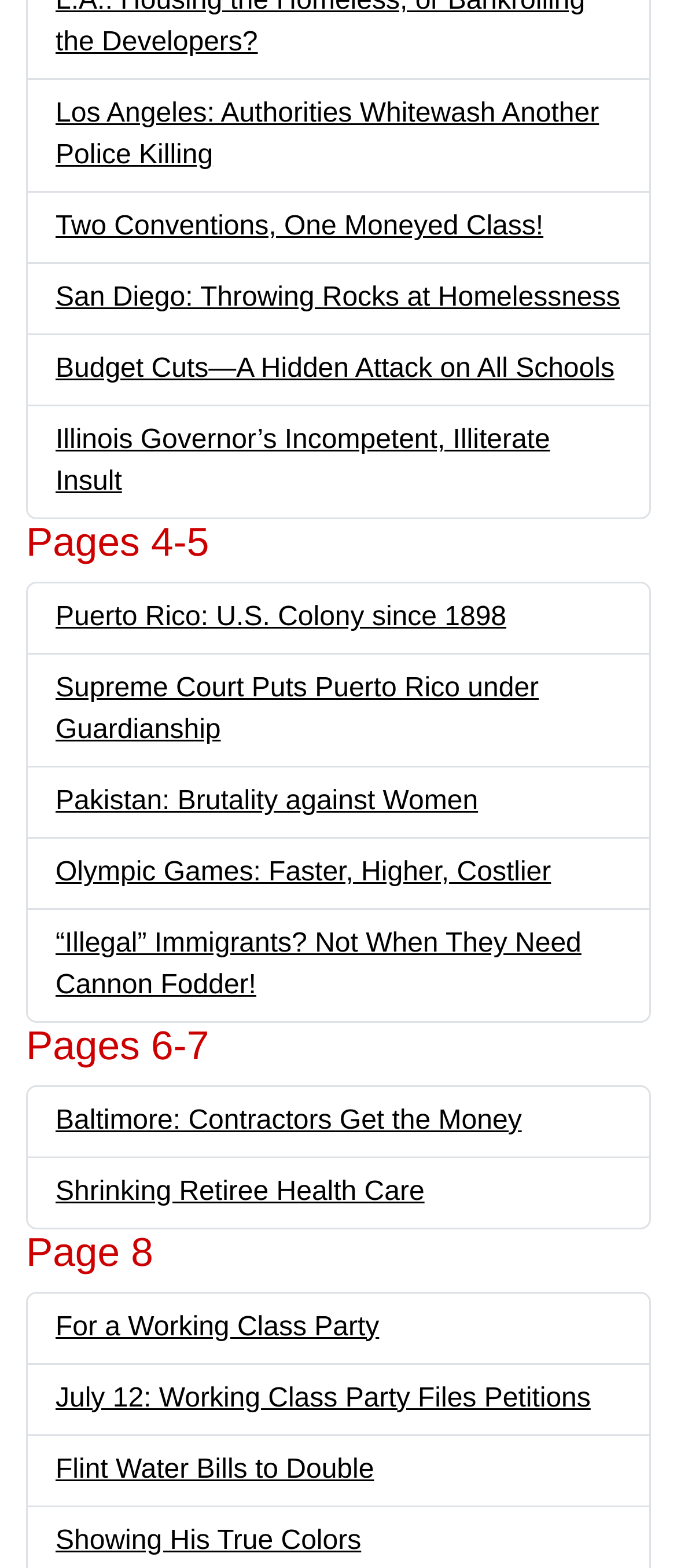Determine the bounding box coordinates for the element that should be clicked to follow this instruction: "Explore the article about the Olympic Games". The coordinates should be given as four float numbers between 0 and 1, in the format [left, top, right, bottom].

[0.082, 0.547, 0.814, 0.566]